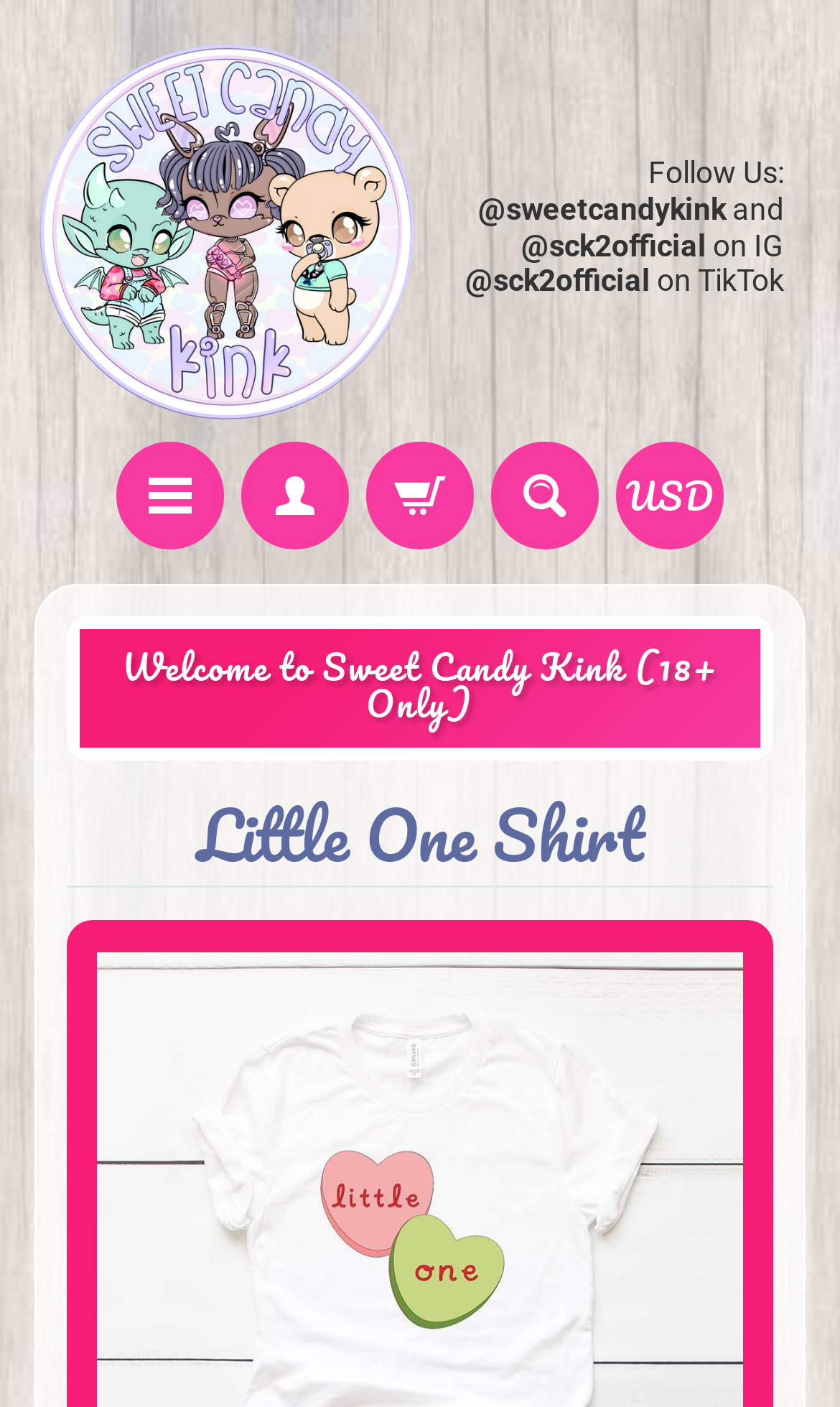What is the currency used for pricing?
Could you please answer the question thoroughly and with as much detail as possible?

I found the answer by looking at the link element that says 'USD'. This is likely the currency used for pricing on the website.